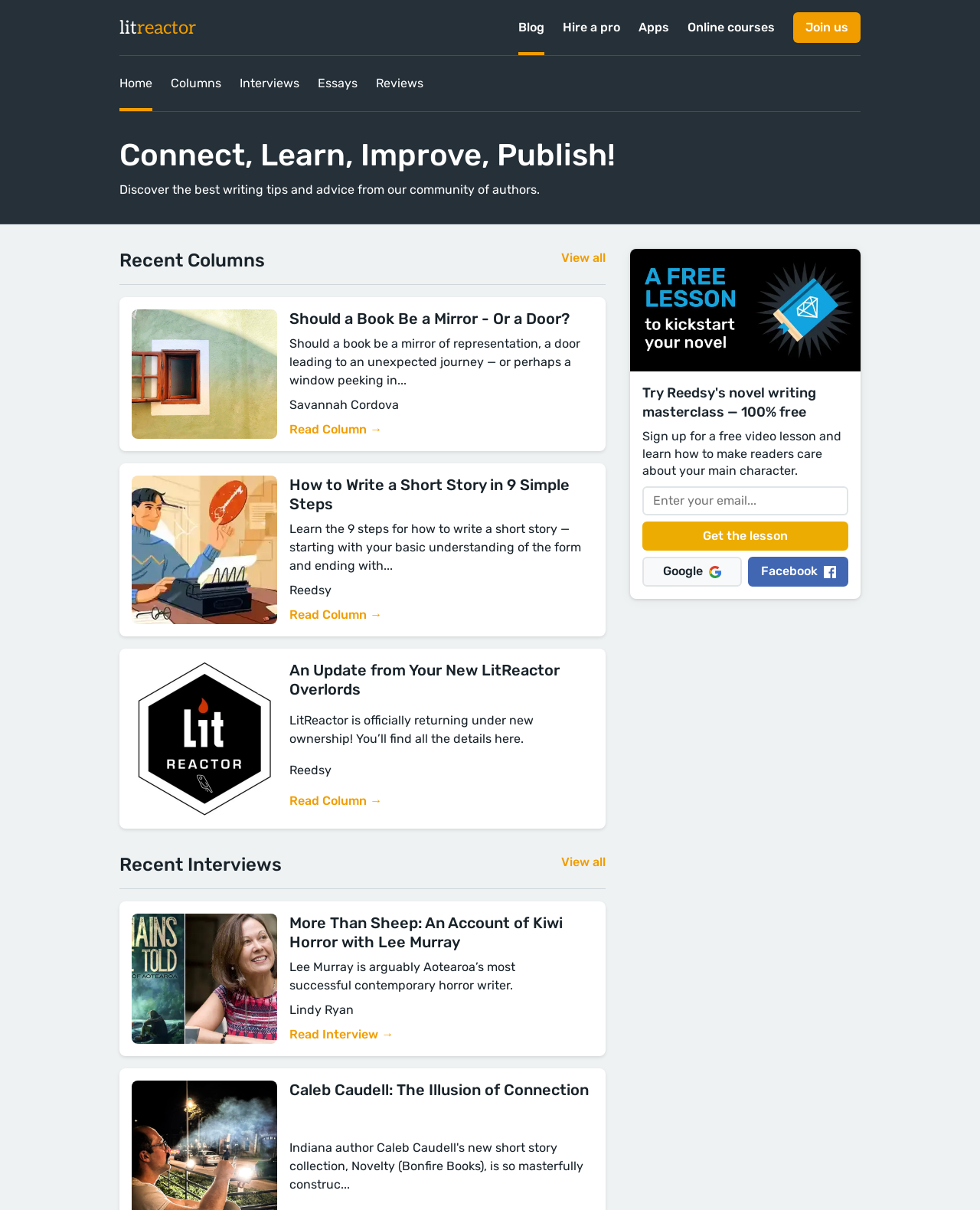Find the UI element described as: "Read Column →" and predict its bounding box coordinates. Ensure the coordinates are four float numbers between 0 and 1, [left, top, right, bottom].

[0.295, 0.502, 0.39, 0.514]